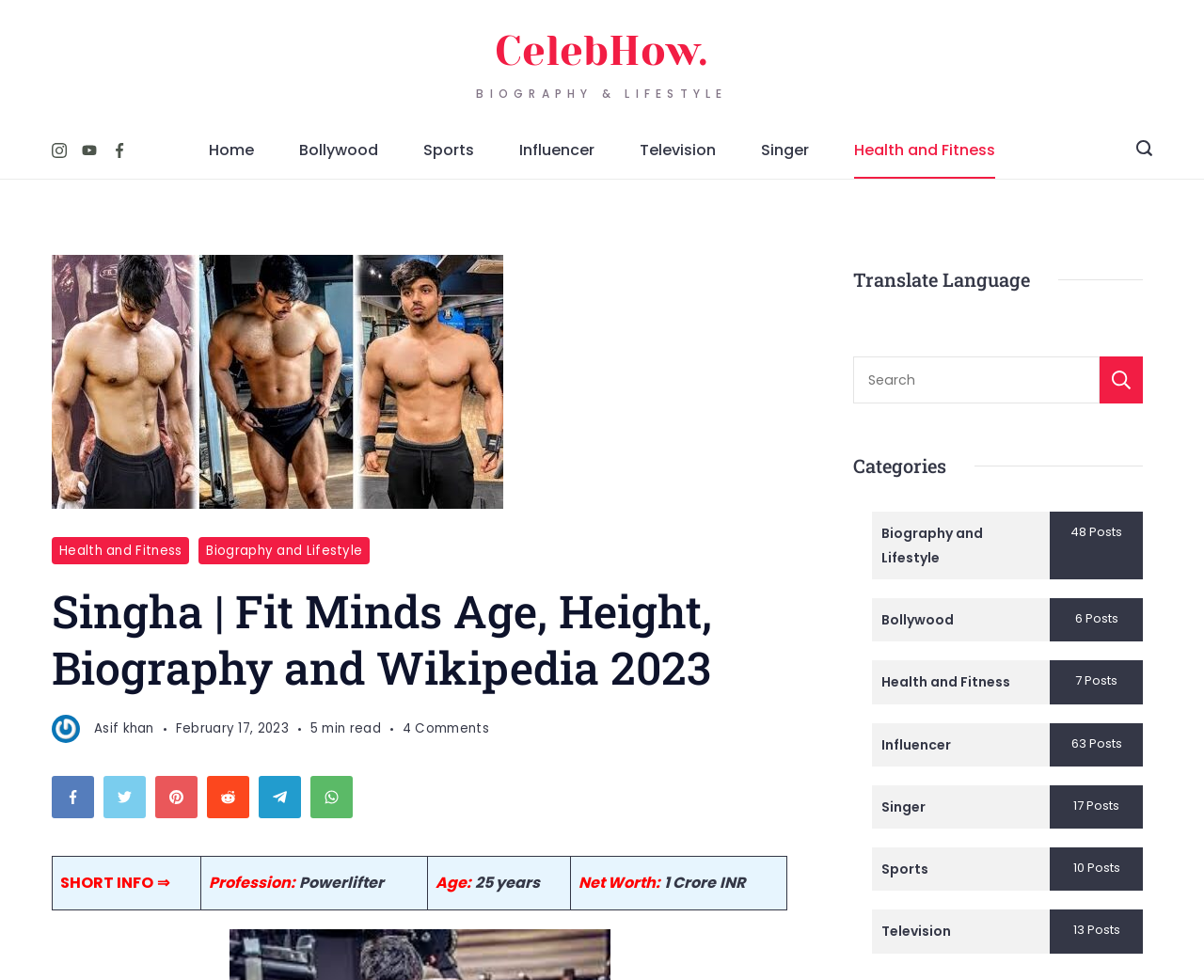Show me the bounding box coordinates of the clickable region to achieve the task as per the instruction: "Search for something".

[0.944, 0.143, 0.957, 0.164]